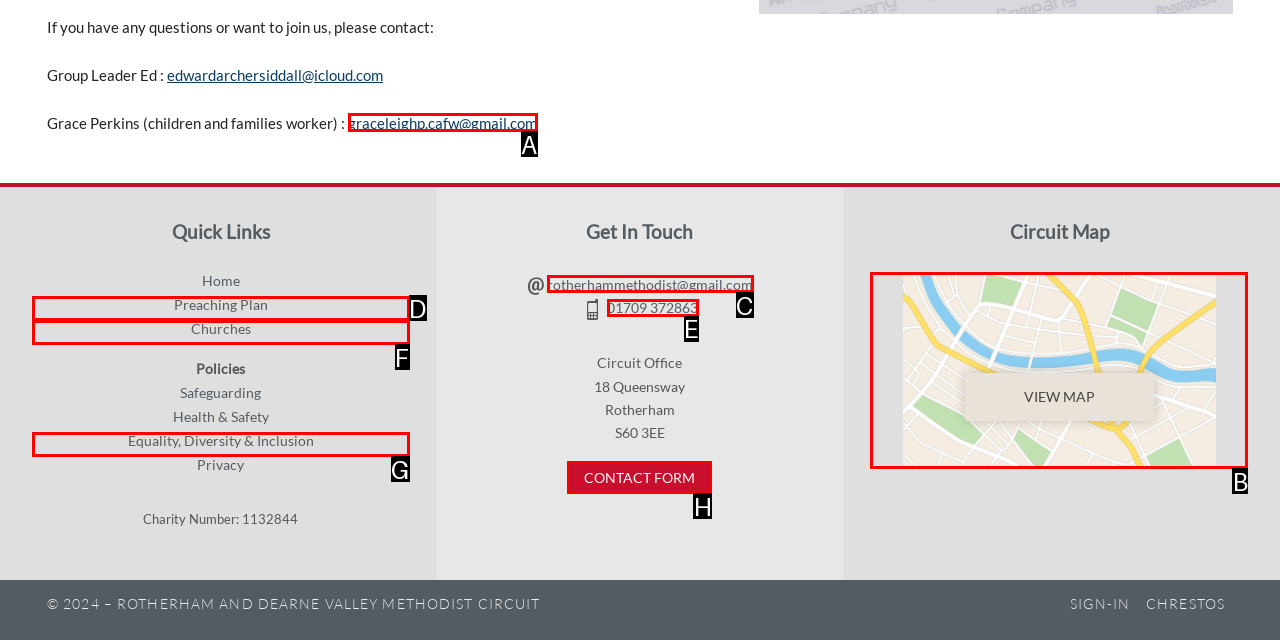Based on the given description: Contact Form, identify the correct option and provide the corresponding letter from the given choices directly.

H